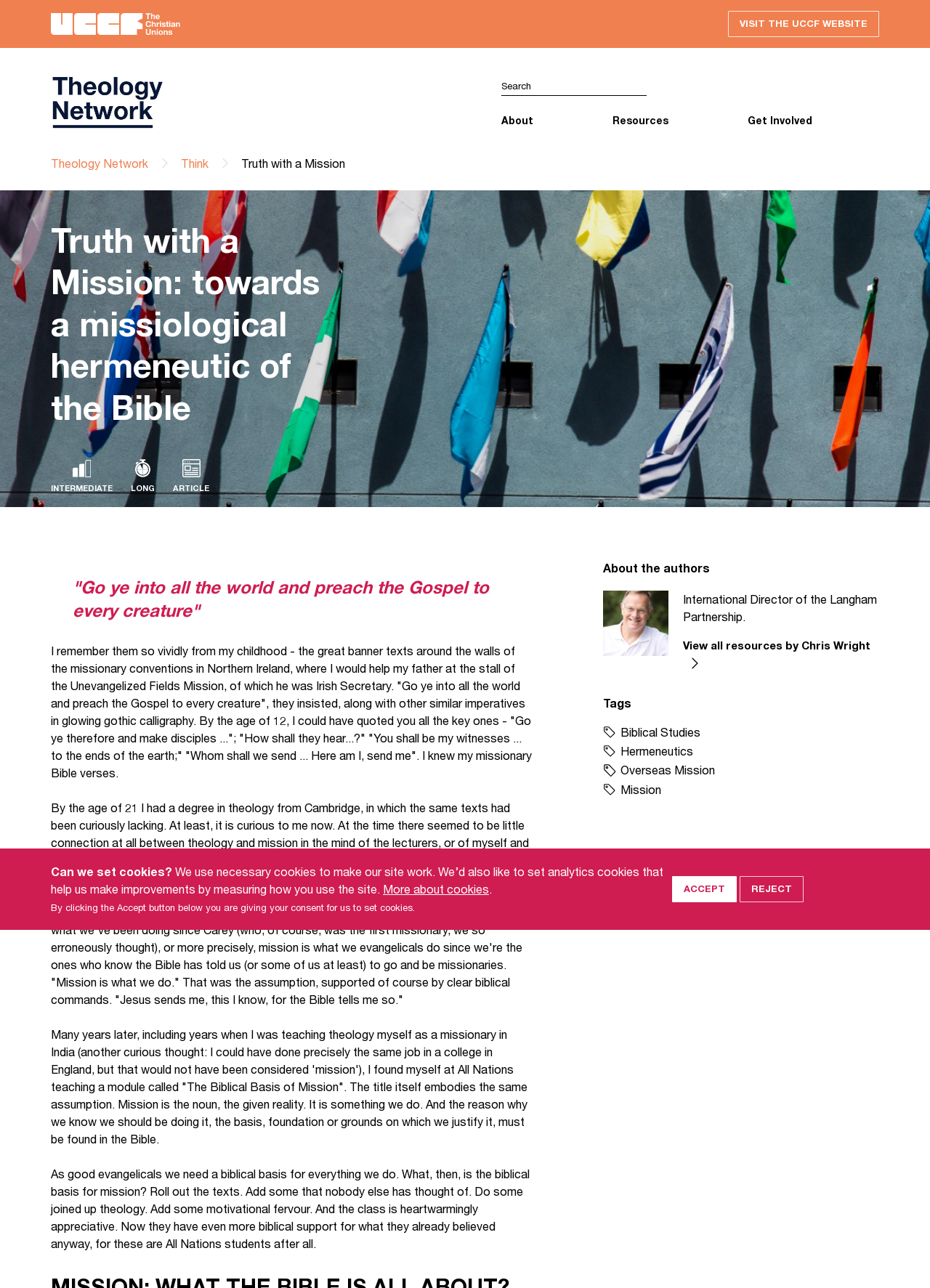Articulate a detailed summary of the webpage's content and design.

The webpage is titled "Truth with a Mission - Think - UCCF Theology Network". At the top, there is a UCCF logo on the left, accompanied by a link to the UCCF website. On the right, there is a search bar with a submit button. Below the logo, there are two columns of links. The left column has links to "About", "Team", "Other Networks", and "Resources". The right column has links to "Think", "Speak", "Live", "Discuss", "Leading a Hub", "Get Involved", "Events", "Student Hubs", "Student Emails", "Relay", "Partner With Us", and "Contact Us".

In the main content area, there is a heading that reads "Truth with a Mission: towards a missiological hermeneutic of the Bible". Below this, there are three short text labels: "INTERMEDIATE", "LONG", and "ARTICLE". A blockquote follows, containing a quote from the Bible. The quote is accompanied by a passage of text that reflects on the importance of mission and the Bible.

The webpage also features an article with several paragraphs of text. The article discusses the relationship between theology and mission, and how the author's understanding of this relationship has evolved over time. The text is divided into several sections, each with its own heading.

On the right side of the page, there is a section titled "About the authors", which features an image of Chris Wright, the International Director of the Langham Partnership. Below this, there is a link to view all resources by Chris Wright. Further down, there is a section titled "Tags", which lists several links to topics such as "Biblical Studies", "Hermeneutics", "Overseas Mission", and "Mission".

At the bottom of the page, there is a notice about cookies, which explains that the site uses necessary cookies and would like to set analytics cookies to make improvements. There are buttons to accept or reject cookies.